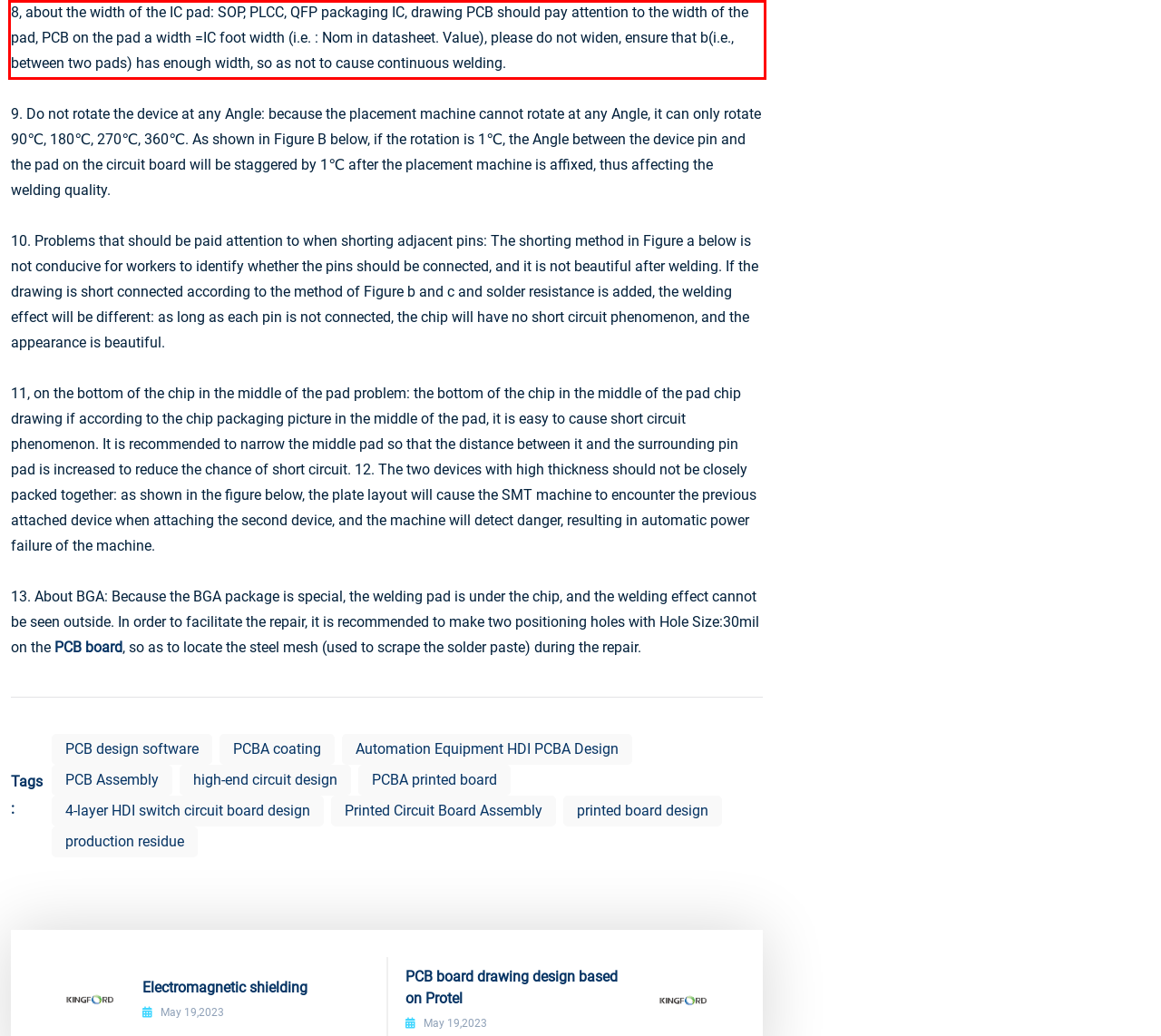You are given a screenshot showing a webpage with a red bounding box. Perform OCR to capture the text within the red bounding box.

8, about the width of the IC pad: SOP, PLCC, QFP packaging IC, drawing PCB should pay attention to the width of the pad, PCB on the pad a width =IC foot width (i.e. : Nom in datasheet. Value), please do not widen, ensure that b(i.e., between two pads) has enough width, so as not to cause continuous welding.